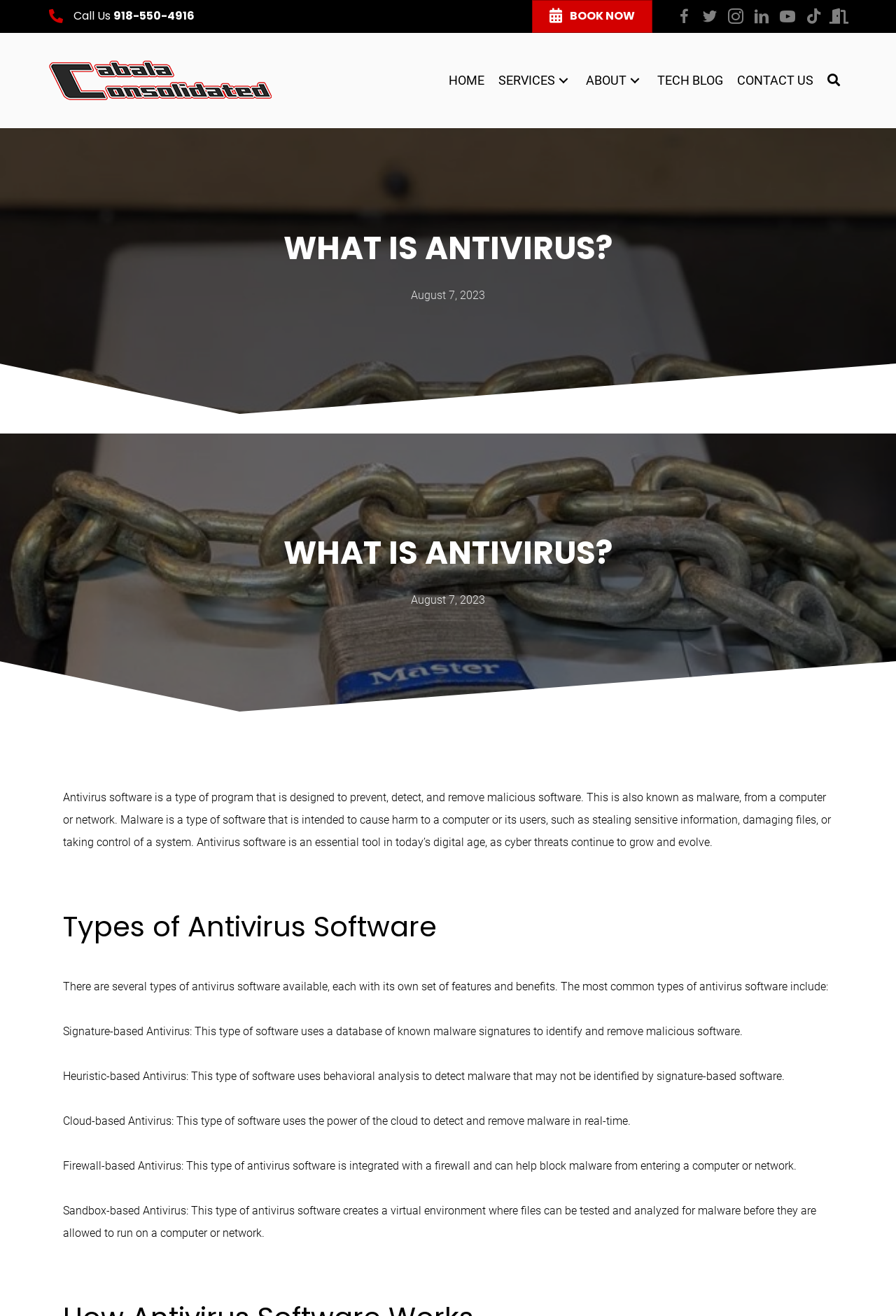Provide a thorough description of the webpage you see.

The webpage is about antivirus software, with a focus on explaining what it is and its importance. At the top left, there is a logo of Cabala Consolidated, accompanied by a "Call Us" link and a "BOOK NOW" button. To the right of these elements, there are social media buttons for Facebook, Twitter, Instagram, LinkedIn, YouTube, TikTok, and Nextdoor.

Below the logo and social media buttons, there is a main navigation menu with links to "HOME", "SERVICES", "ABOUT", "TECH BLOG", and "CONTACT US". The "SERVICES" and "ABOUT" links have submenus that can be expanded.

The main content of the page is divided into sections. The first section has a heading "WHAT IS ANTIVIRUS?" and provides a brief introduction to antivirus software, explaining that it is designed to prevent, detect, and remove malicious software from a computer or network.

Below this section, there is a subheading "Types of Antivirus Software" that lists and describes different types of antivirus software, including signature-based, heuristic-based, cloud-based, firewall-based, and sandbox-based antivirus software. Each type is explained in a separate paragraph.

Throughout the page, there are no images other than the Cabala Consolidated logo. The layout is clean, with clear headings and concise text, making it easy to read and understand.